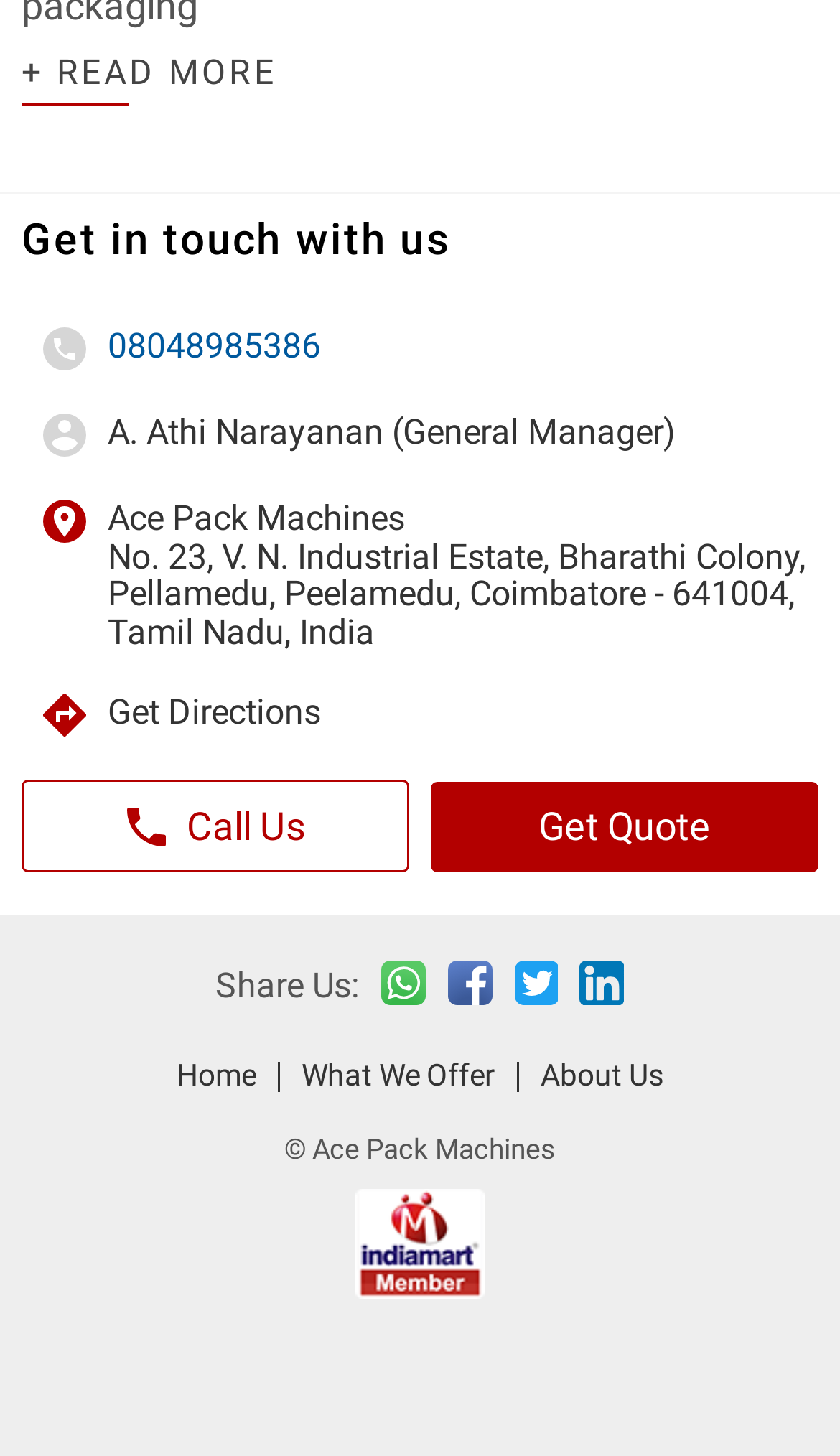Please indicate the bounding box coordinates of the element's region to be clicked to achieve the instruction: "Go to Home". Provide the coordinates as four float numbers between 0 and 1, i.e., [left, top, right, bottom].

[0.21, 0.728, 0.331, 0.751]